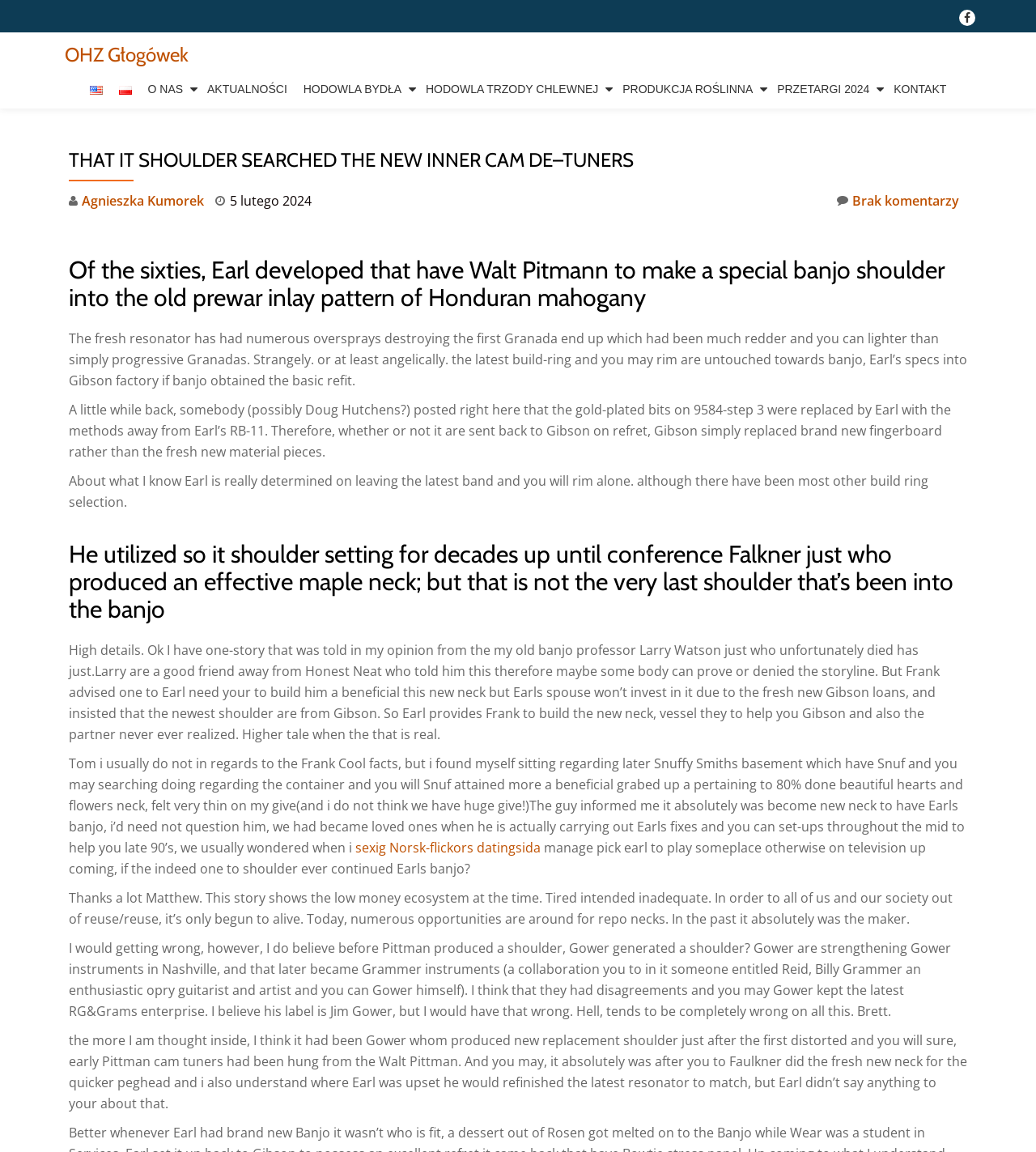What is the topic of the article?
Please respond to the question thoroughly and include all relevant details.

I analyzed the content of the webpage and found that the article is discussing the history and development of a special banjo shoulder, which suggests that the topic of the article is related to banjo.